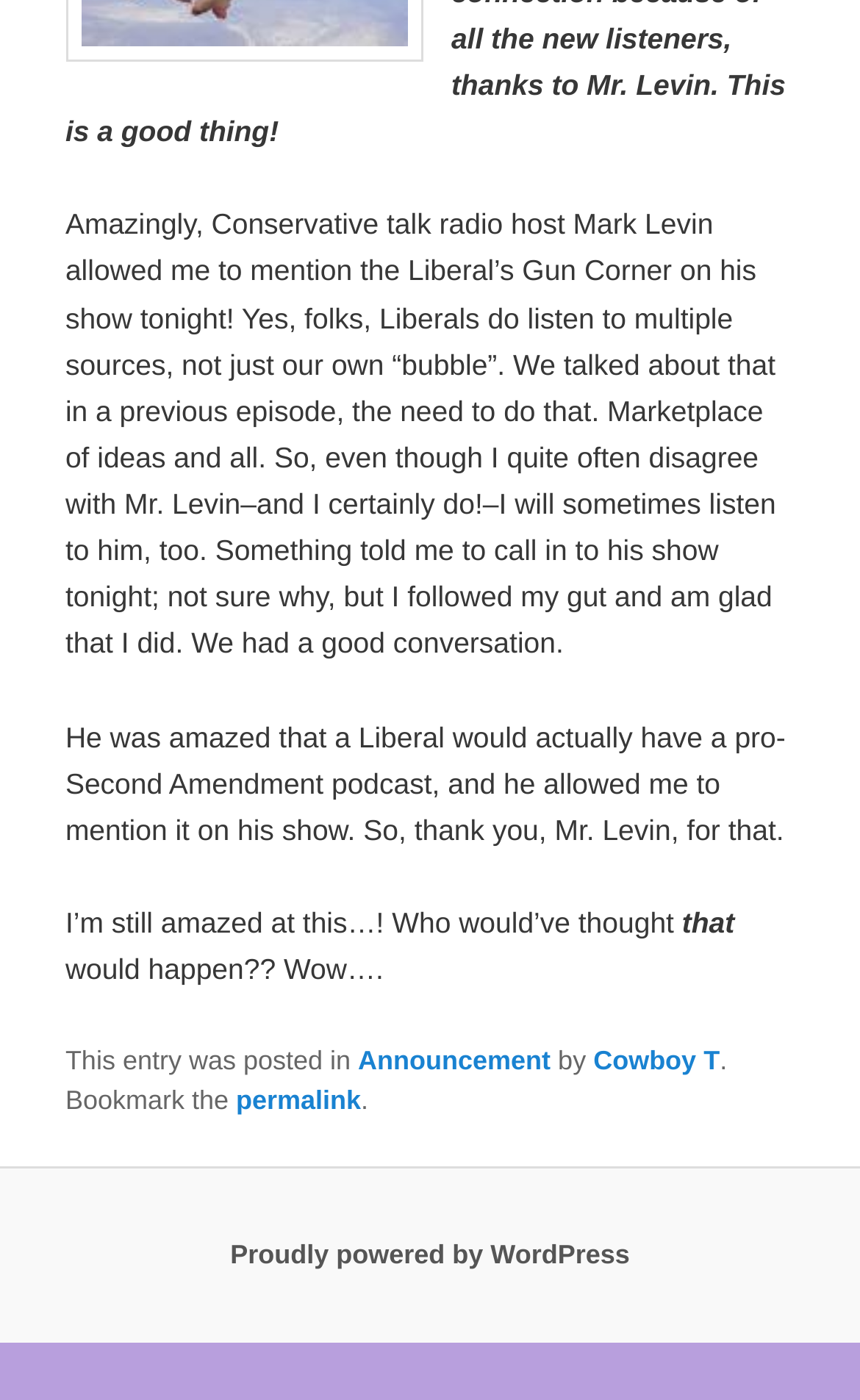Using the webpage screenshot and the element description Announcement, determine the bounding box coordinates. Specify the coordinates in the format (top-left x, top-left y, bottom-right x, bottom-right y) with values ranging from 0 to 1.

[0.416, 0.746, 0.64, 0.768]